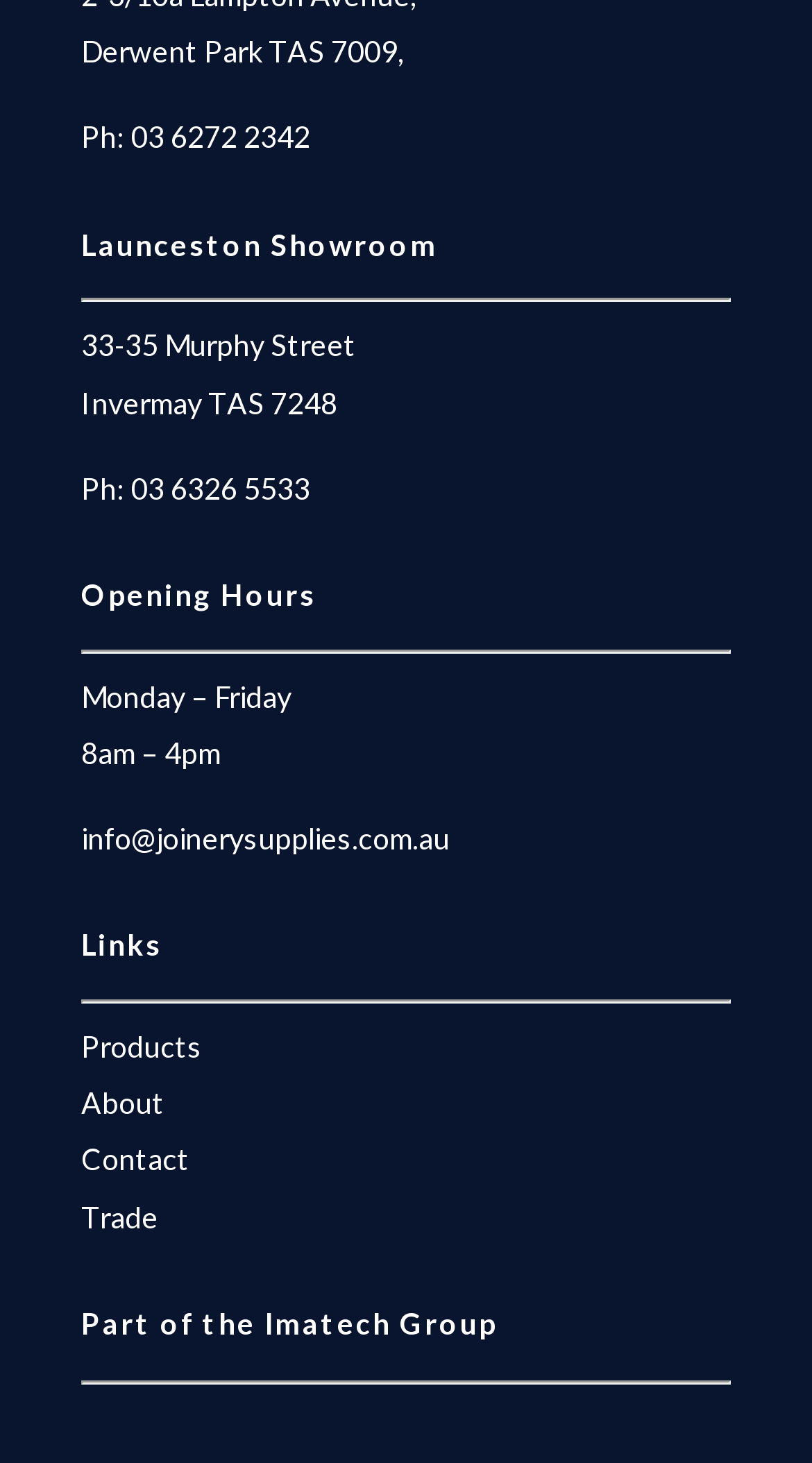Can you identify the bounding box coordinates of the clickable region needed to carry out this instruction: 'Visit the Invermay TAS 7248 page'? The coordinates should be four float numbers within the range of 0 to 1, stated as [left, top, right, bottom].

[0.1, 0.263, 0.415, 0.287]